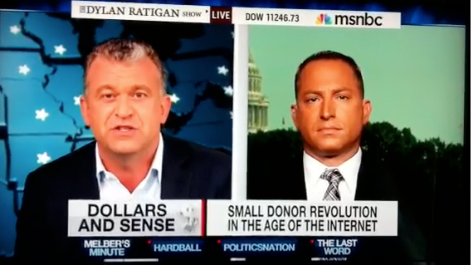What is the main theme of the show? Refer to the image and provide a one-word or short phrase answer.

Small donor contributions in crowdfunding